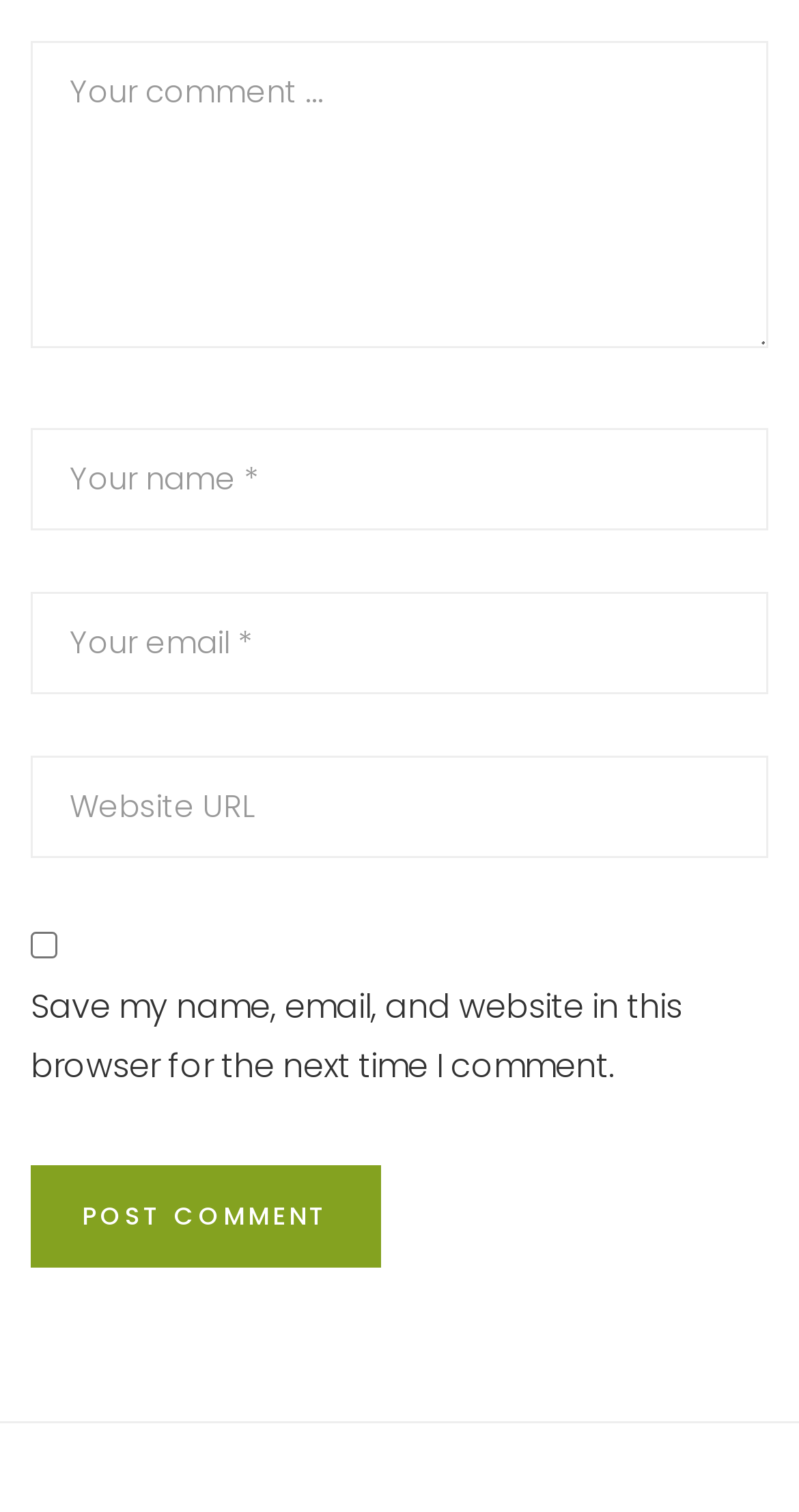Review the image closely and give a comprehensive answer to the question: What is the button at the bottom of the form for?

The button is located at the bottom of the form, and its label is 'Post Comment', which suggests that it is used to submit the user's comment.